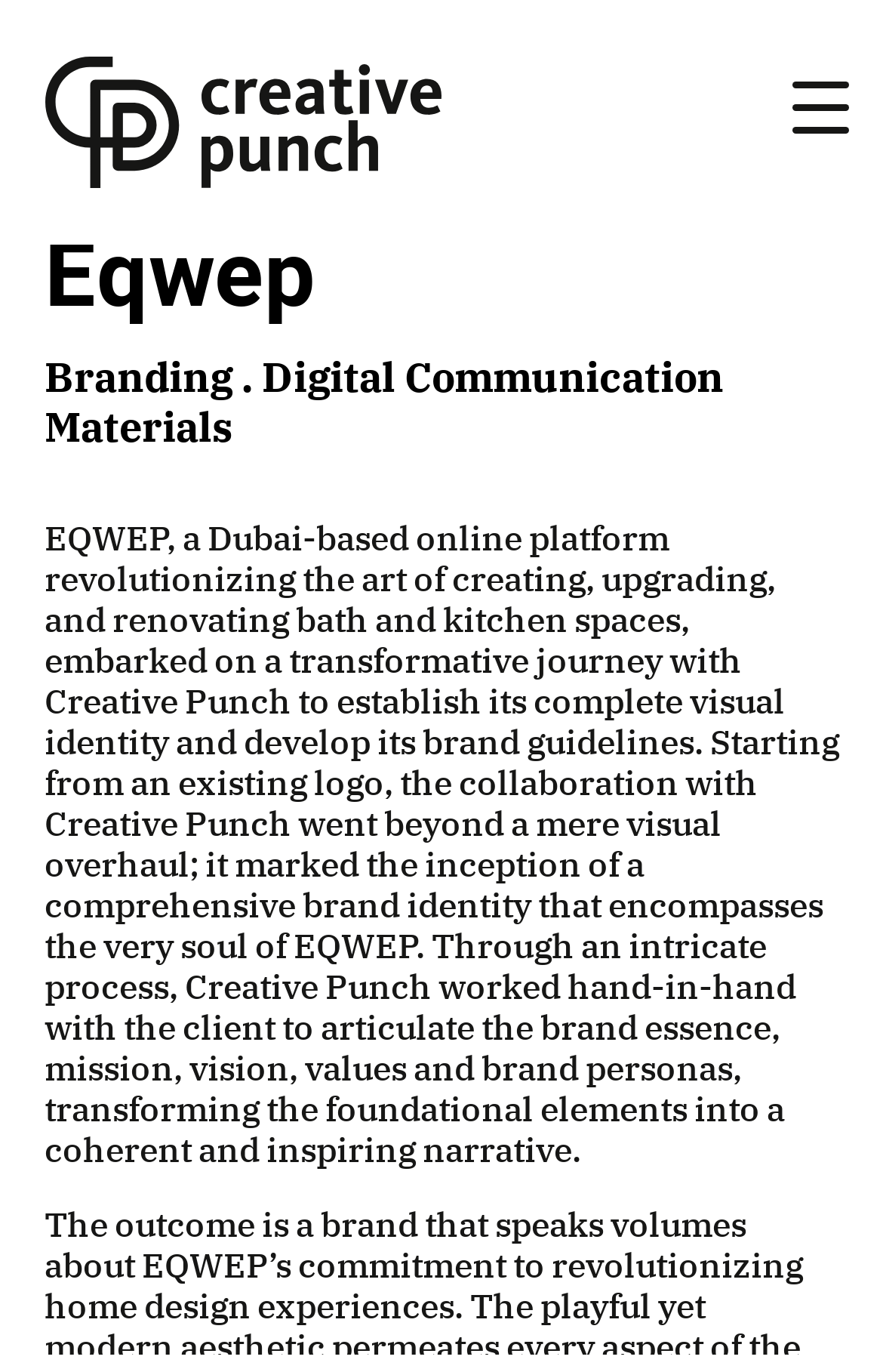Refer to the image and provide an in-depth answer to the question:
What is the location of the company Eqwep?

I found the answer by reading the long paragraph of text on the page, which describes Eqwep as a Dubai-based online platform.